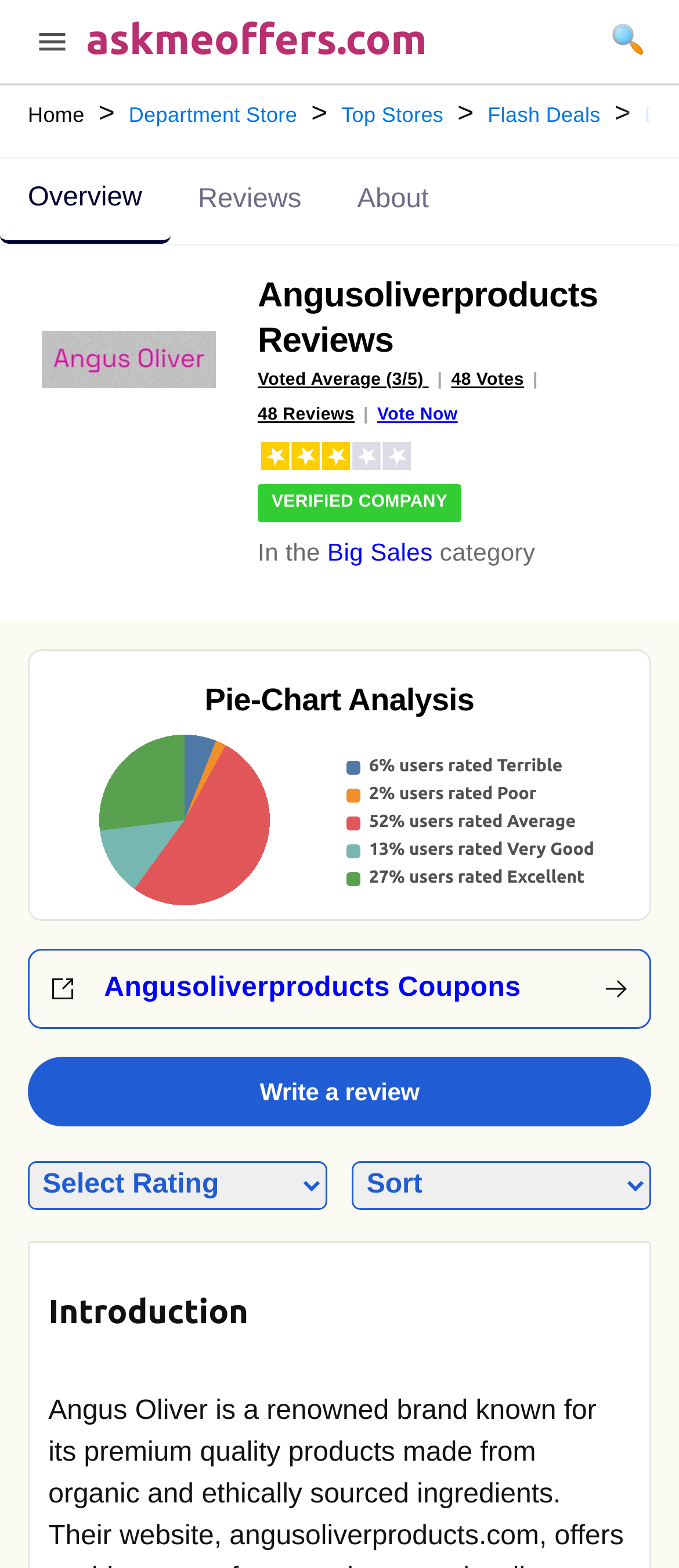Answer the question using only one word or a concise phrase: How many users rated angusoliverproducts.com as Excellent?

27% users